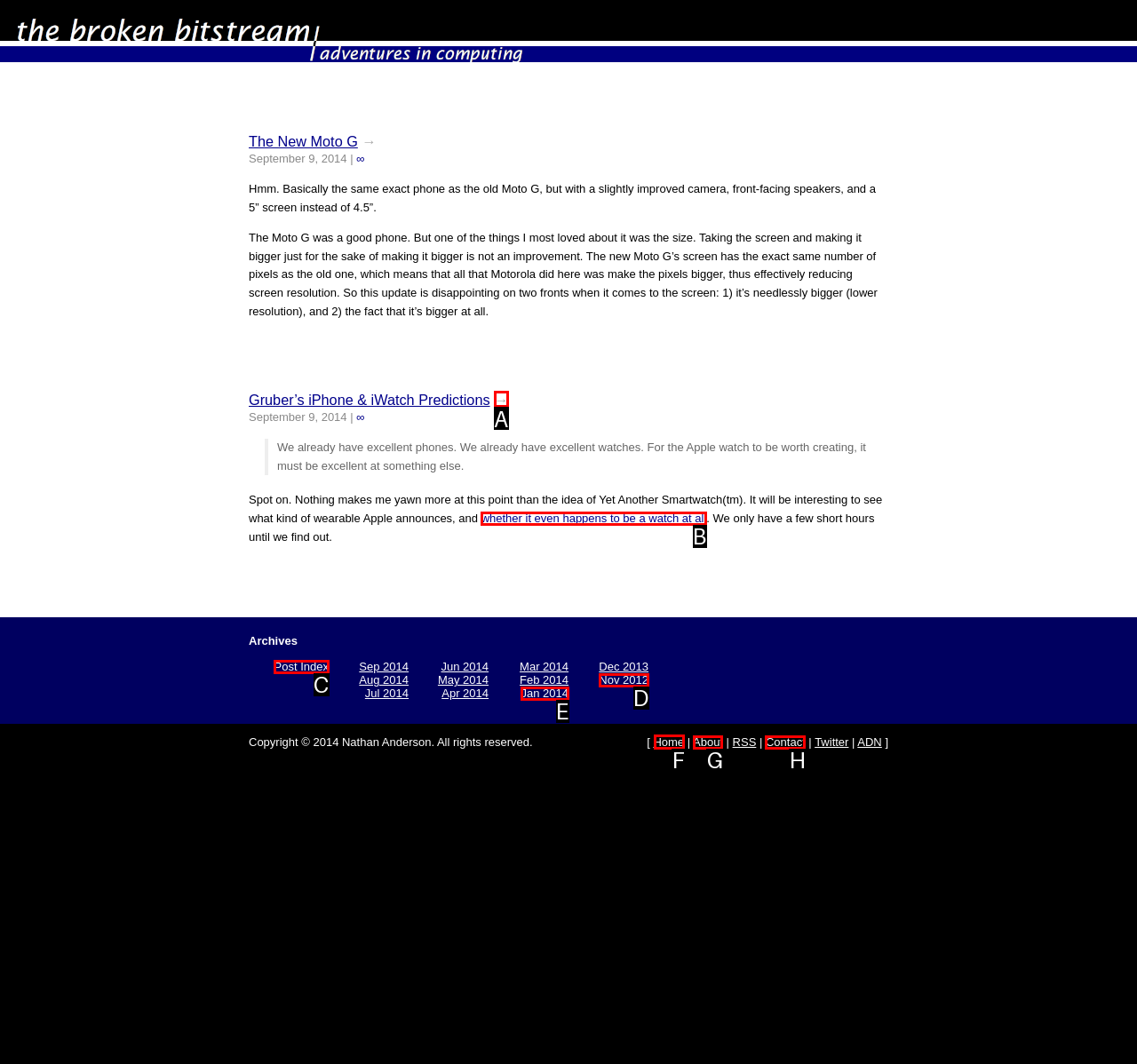Identify the letter of the UI element needed to carry out the task: Click the link to go to the home page
Reply with the letter of the chosen option.

F